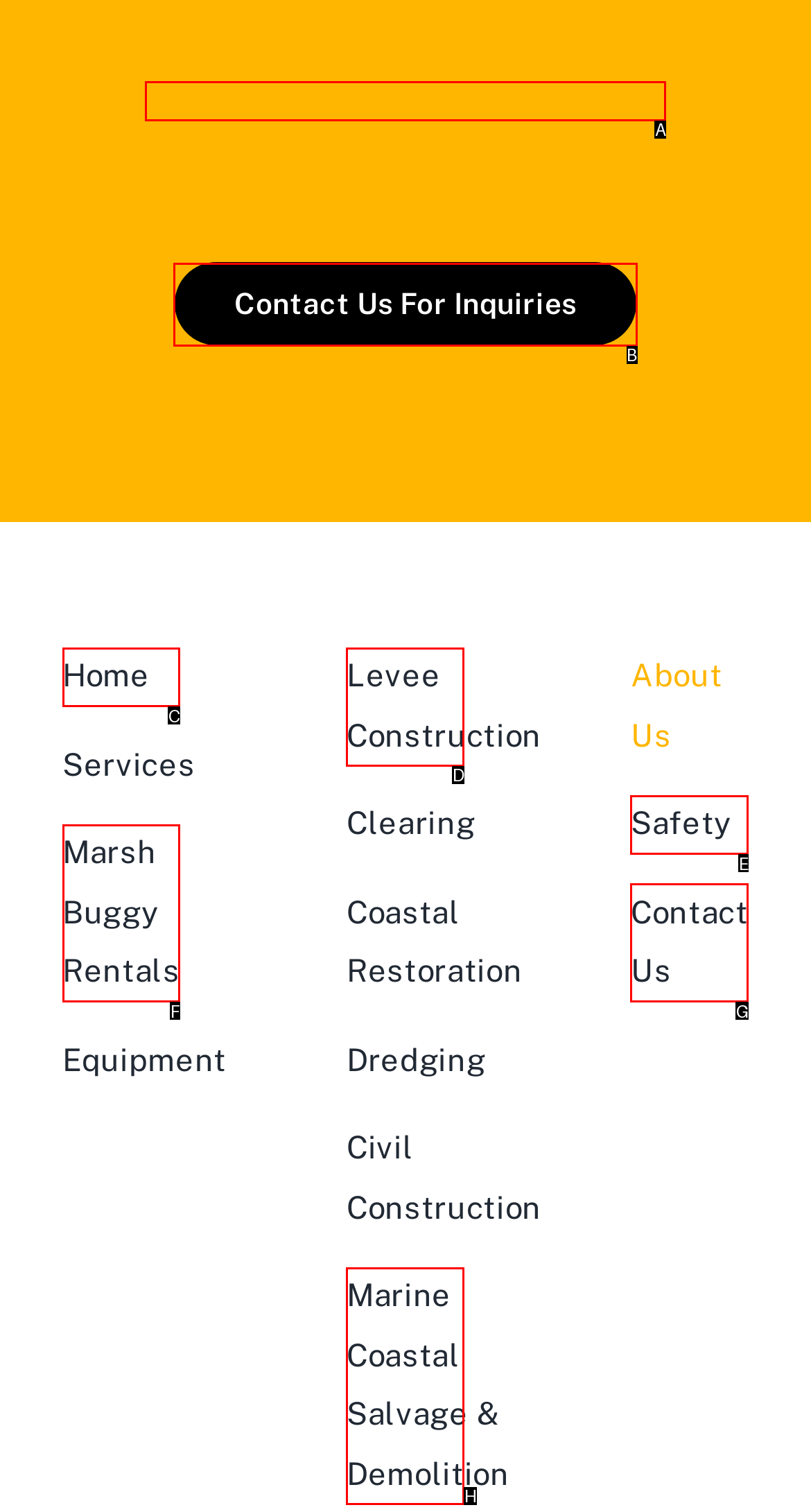Please indicate which option's letter corresponds to the task: Click the Curranco logo by examining the highlighted elements in the screenshot.

A